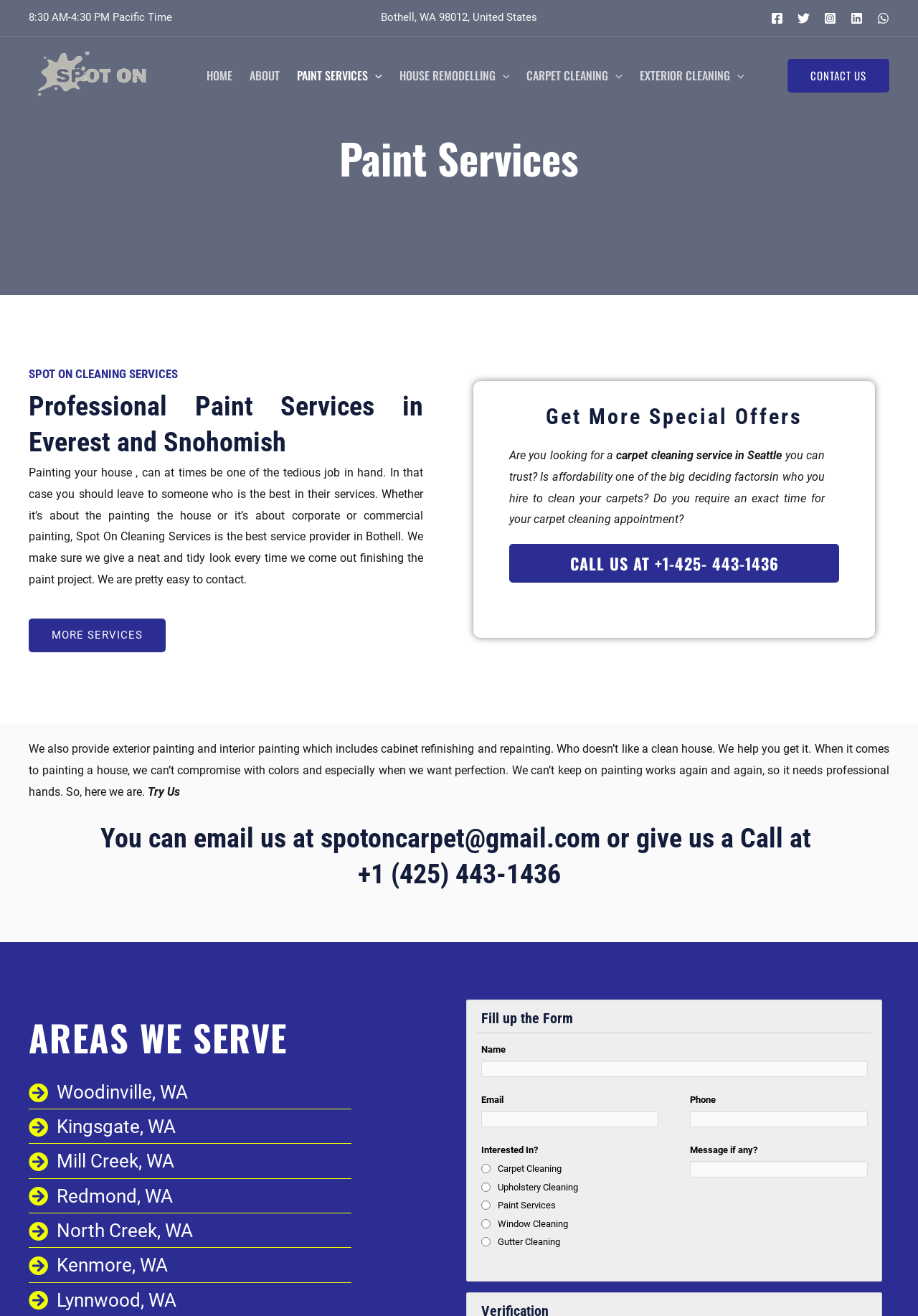Use a single word or phrase to answer the question:
What is the purpose of the form on the webpage?

To contact Spot on Cleaning Services